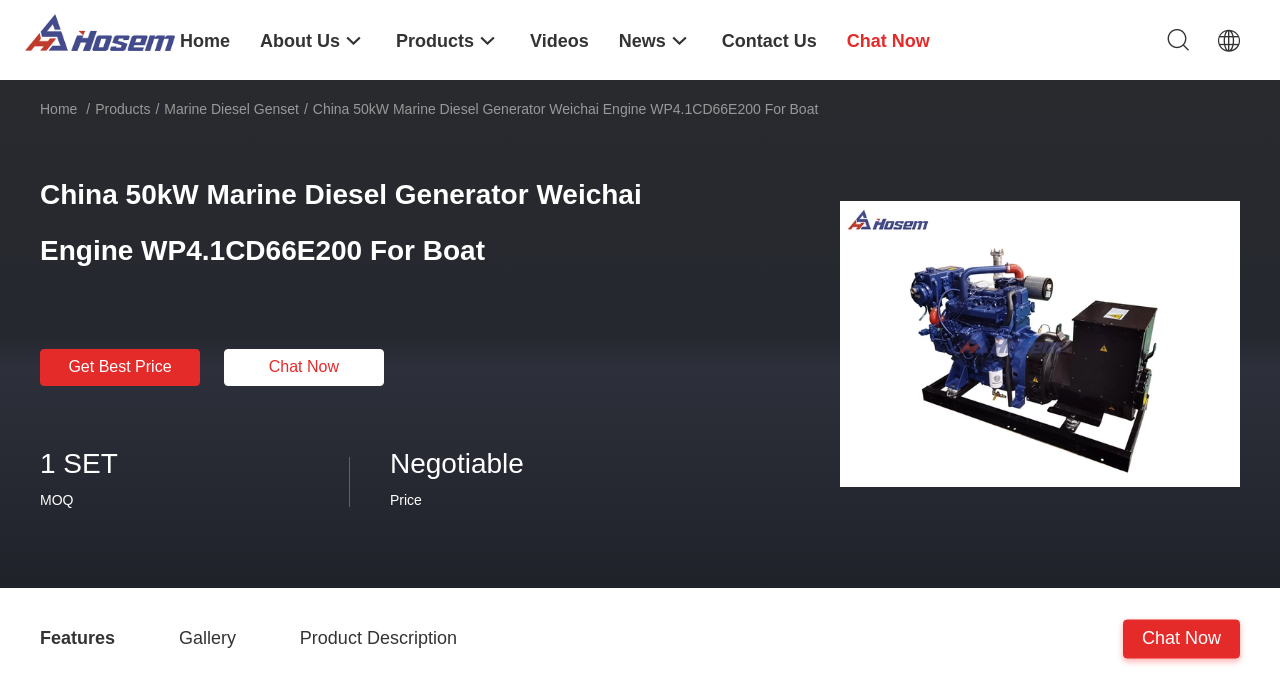What are the main sections of the webpage?
Please provide a single word or phrase answer based on the image.

Home, About Us, Products, Videos, News, Contact Us